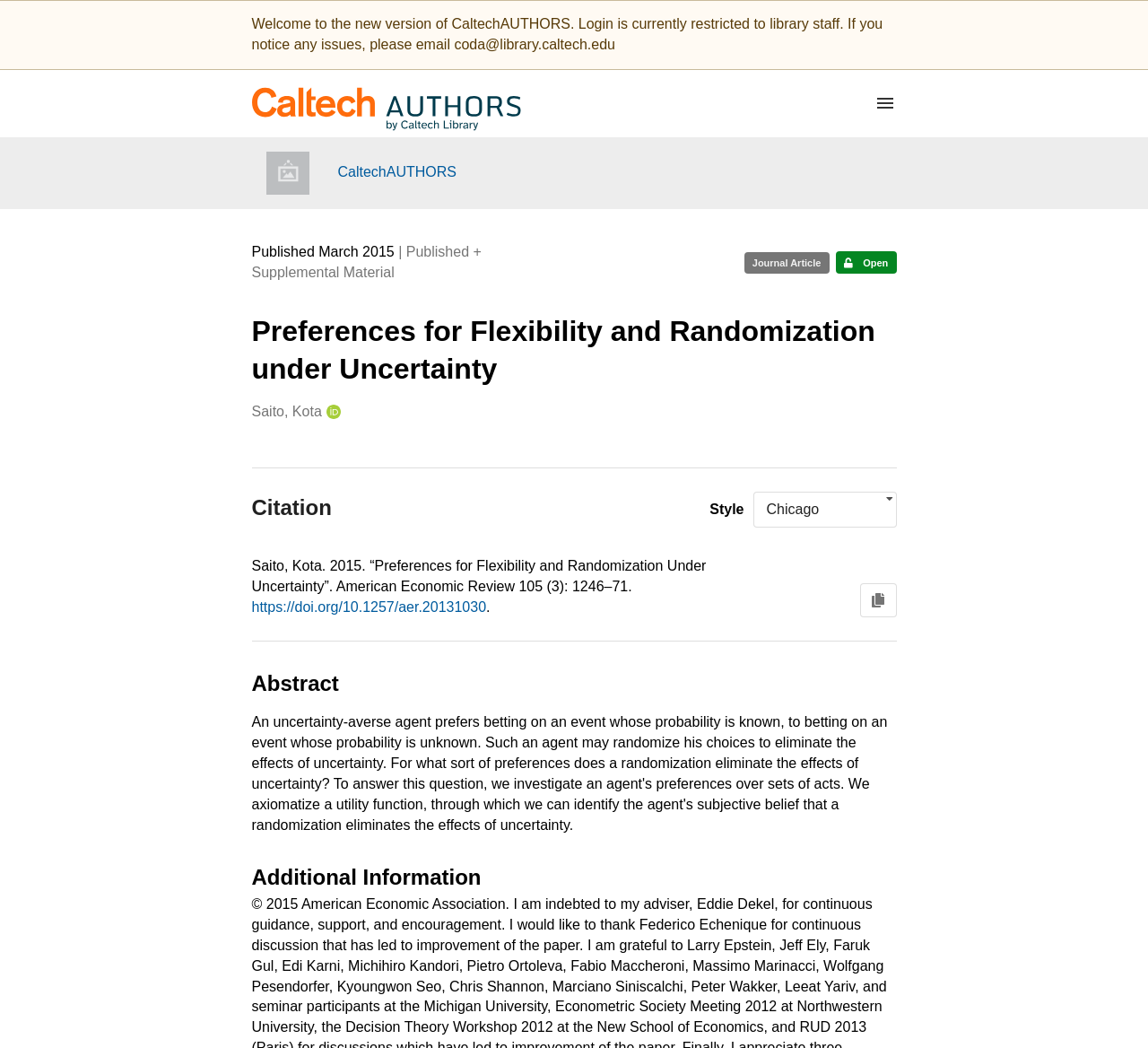What is the publication date of the journal article?
Based on the image, answer the question in a detailed manner.

I found the publication date by looking at the 'Publication date and version number' region, where it says 'Published March 2015'.